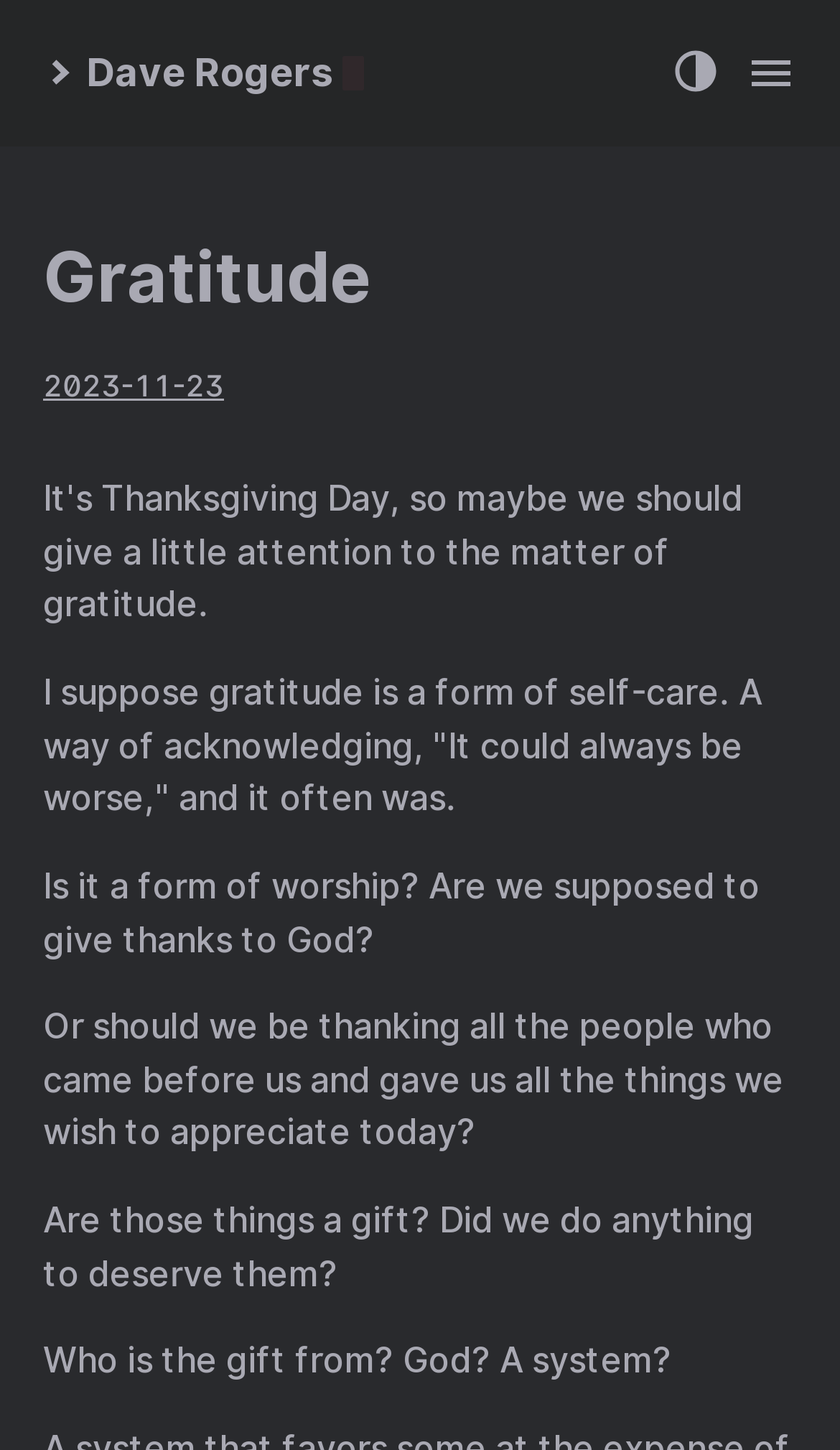Extract the bounding box of the UI element described as: "Dave Rogers".

[0.051, 0.03, 0.434, 0.071]